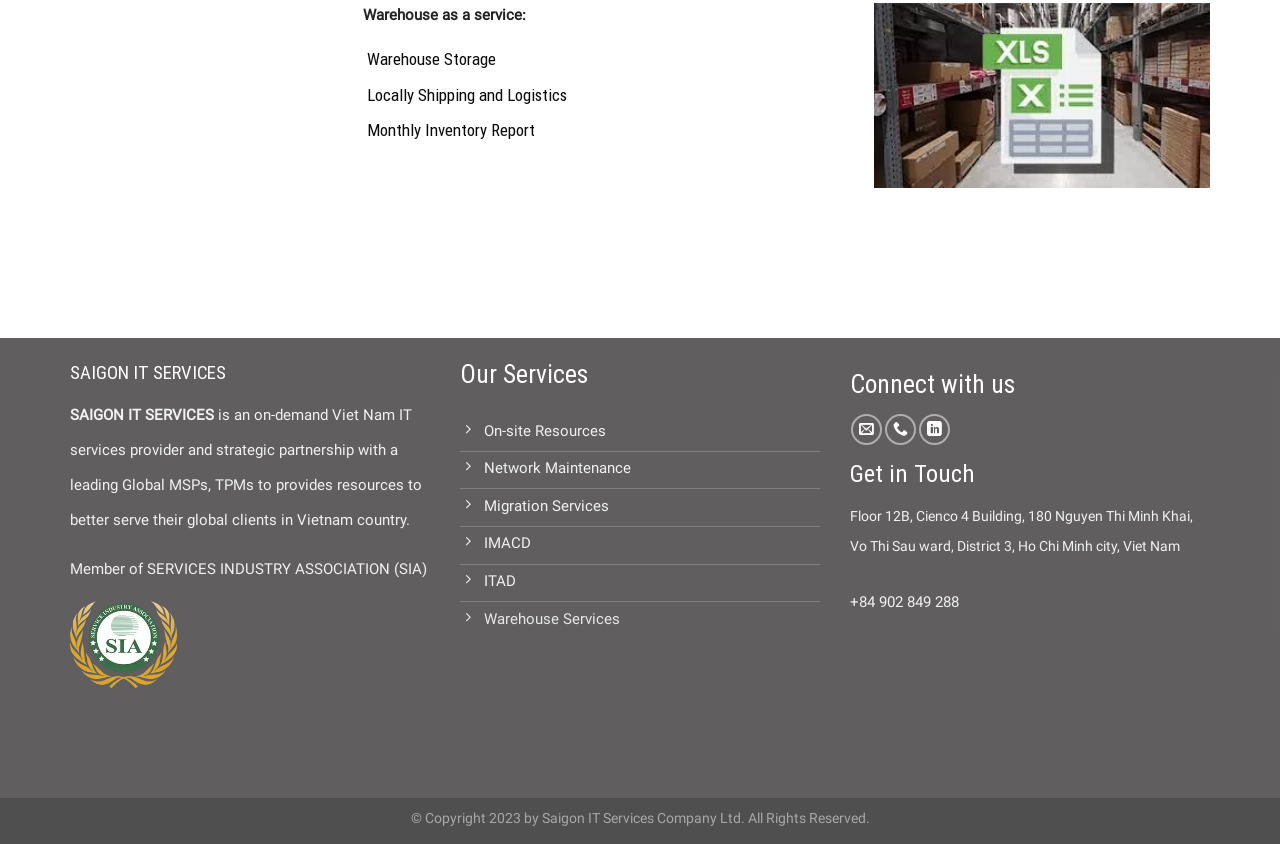Given the element description ITAD, specify the bounding box coordinates of the corresponding UI element in the format (top-left x, top-left y, bottom-right x, bottom-right y). All values must be between 0 and 1.

[0.359, 0.669, 0.641, 0.713]